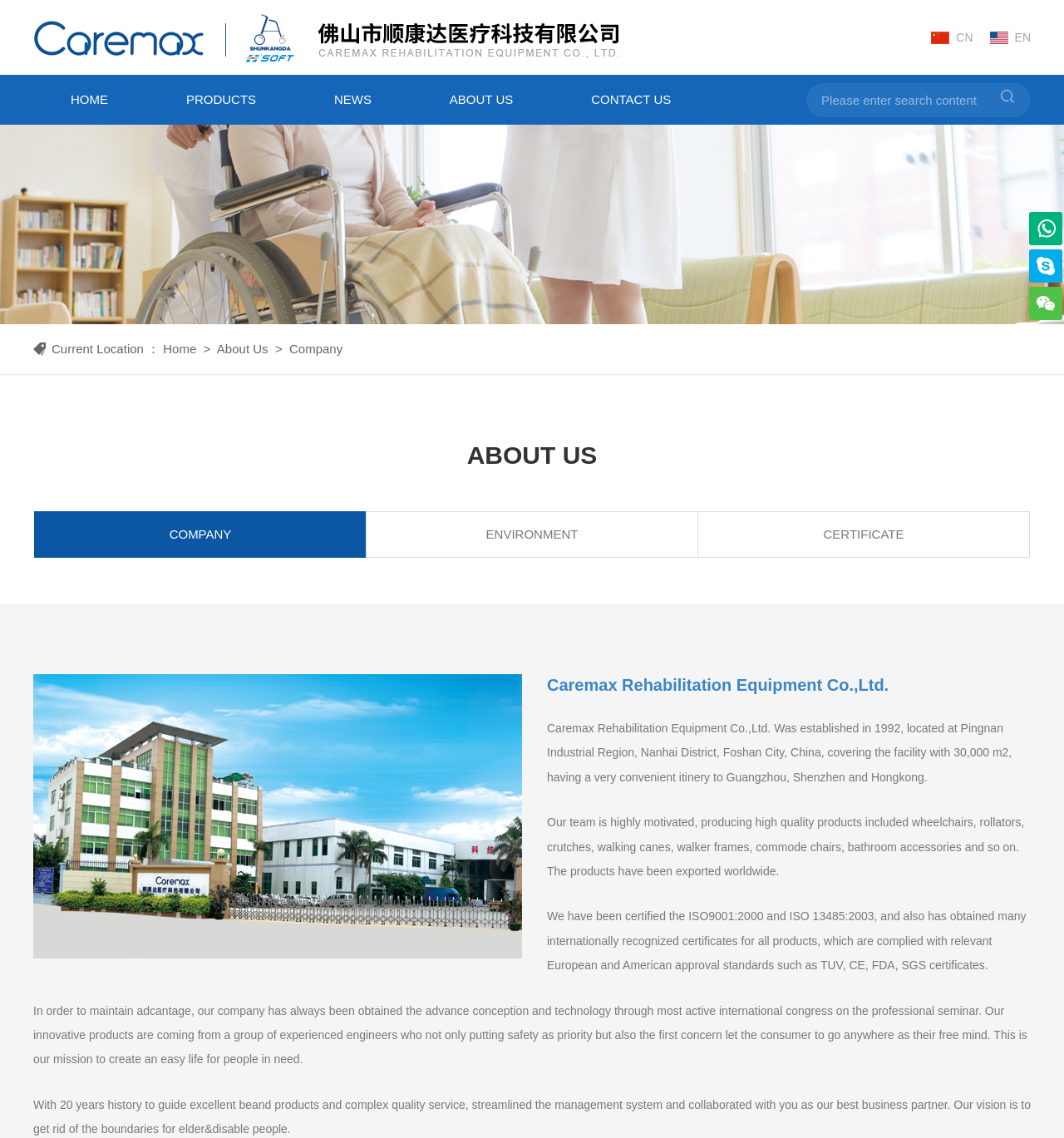Find the bounding box coordinates of the clickable element required to execute the following instruction: "Learn about company history". Provide the coordinates as four float numbers between 0 and 1, i.e., [left, top, right, bottom].

[0.033, 0.45, 0.344, 0.489]